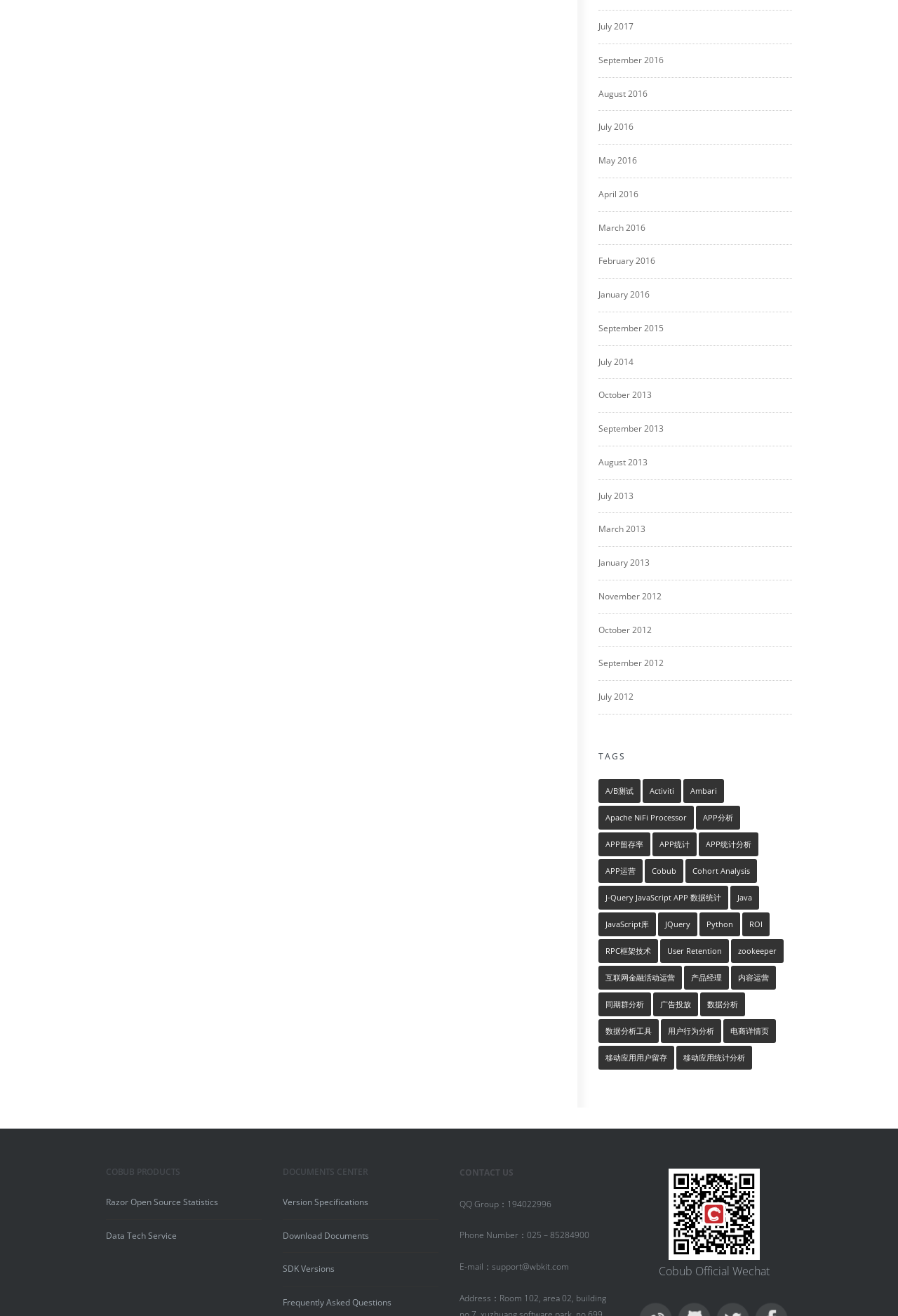Identify the bounding box coordinates of the part that should be clicked to carry out this instruction: "Contact us through QQ Group".

[0.512, 0.91, 0.614, 0.919]